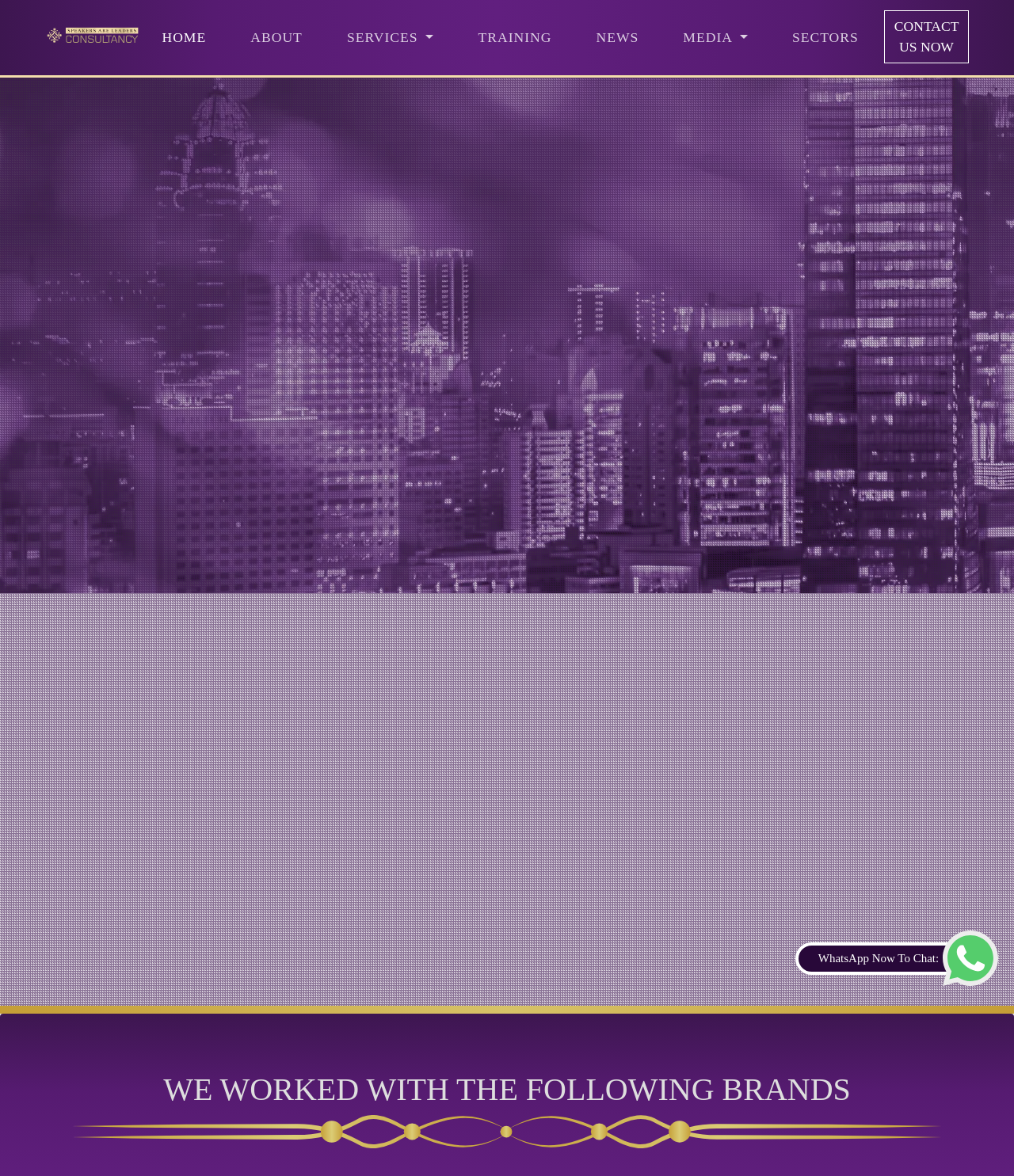Determine the bounding box coordinates (top-left x, top-left y, bottom-right x, bottom-right y) of the UI element described in the following text: https://www.helpscribble.com/download.html

None